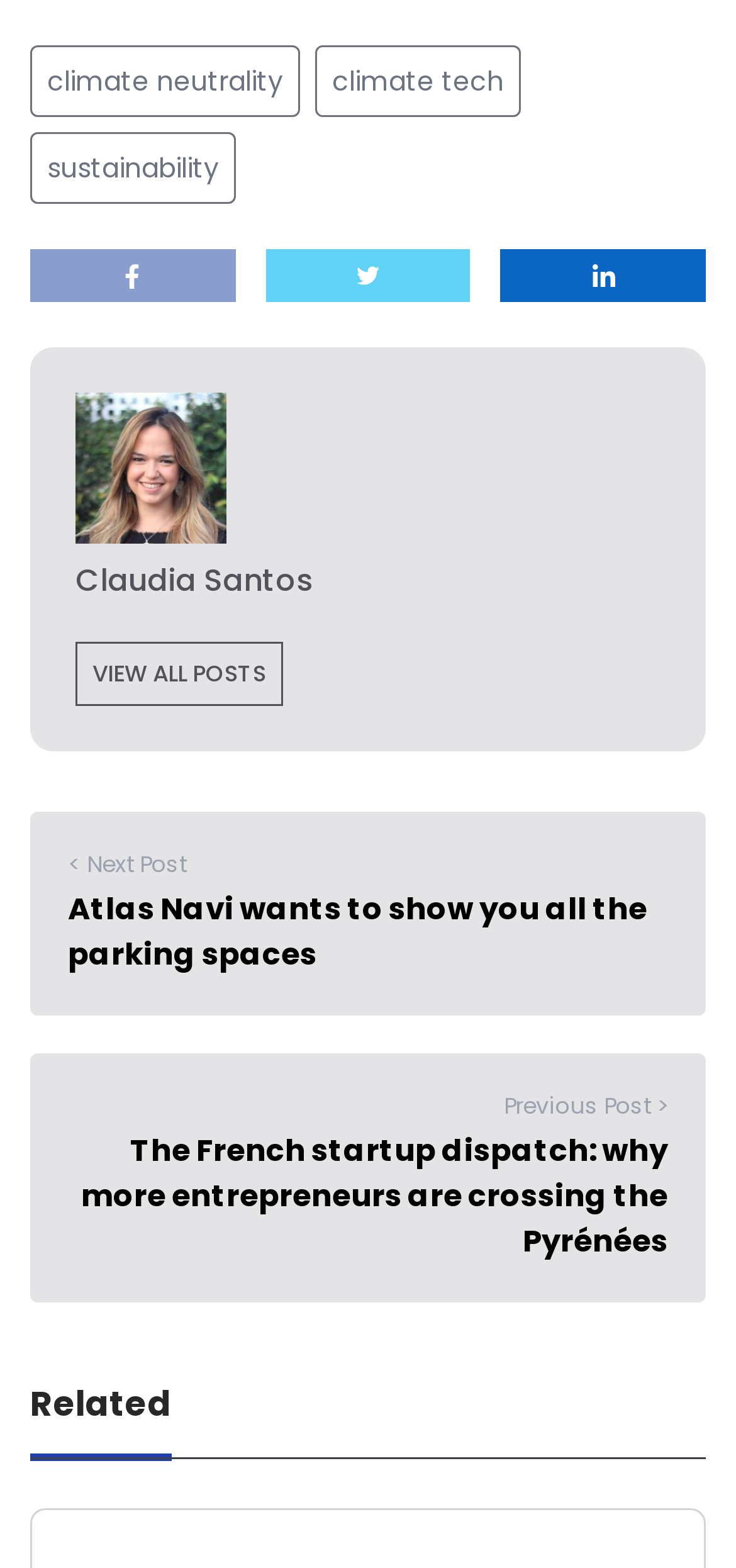Please indicate the bounding box coordinates of the element's region to be clicked to achieve the instruction: "Read the article about Atlas Navi". Provide the coordinates as four float numbers between 0 and 1, i.e., [left, top, right, bottom].

[0.092, 0.566, 0.879, 0.623]